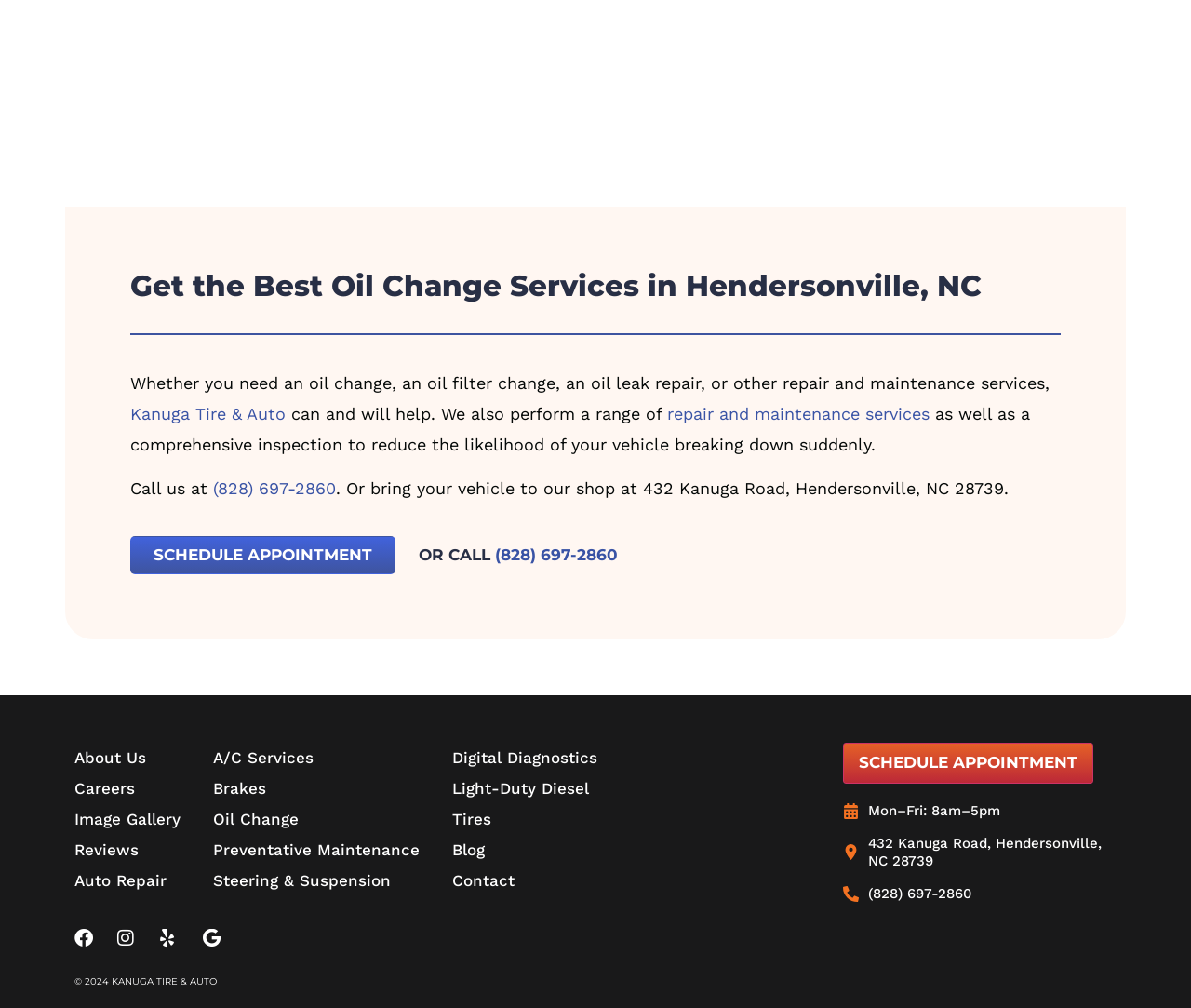Identify the bounding box coordinates for the UI element mentioned here: "Steering & Suspension". Provide the coordinates as four float values between 0 and 1, i.e., [left, top, right, bottom].

[0.179, 0.859, 0.352, 0.89]